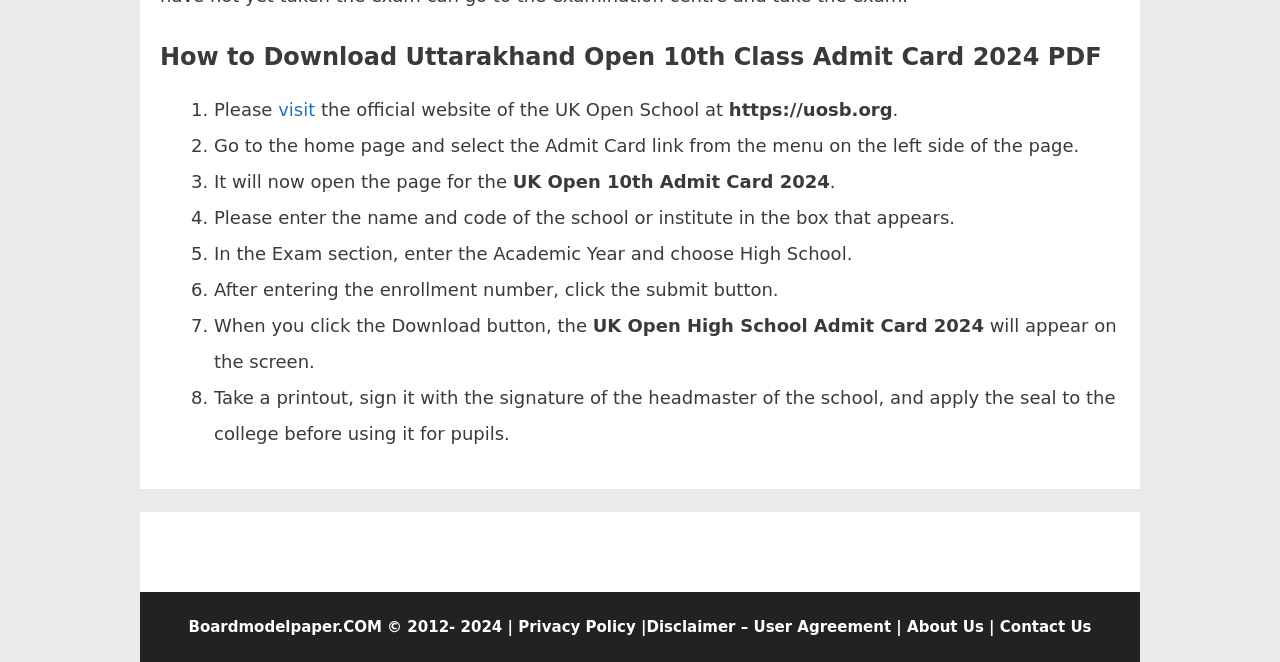Answer with a single word or phrase: 
What should you do with the printed admit card?

Sign and apply seal